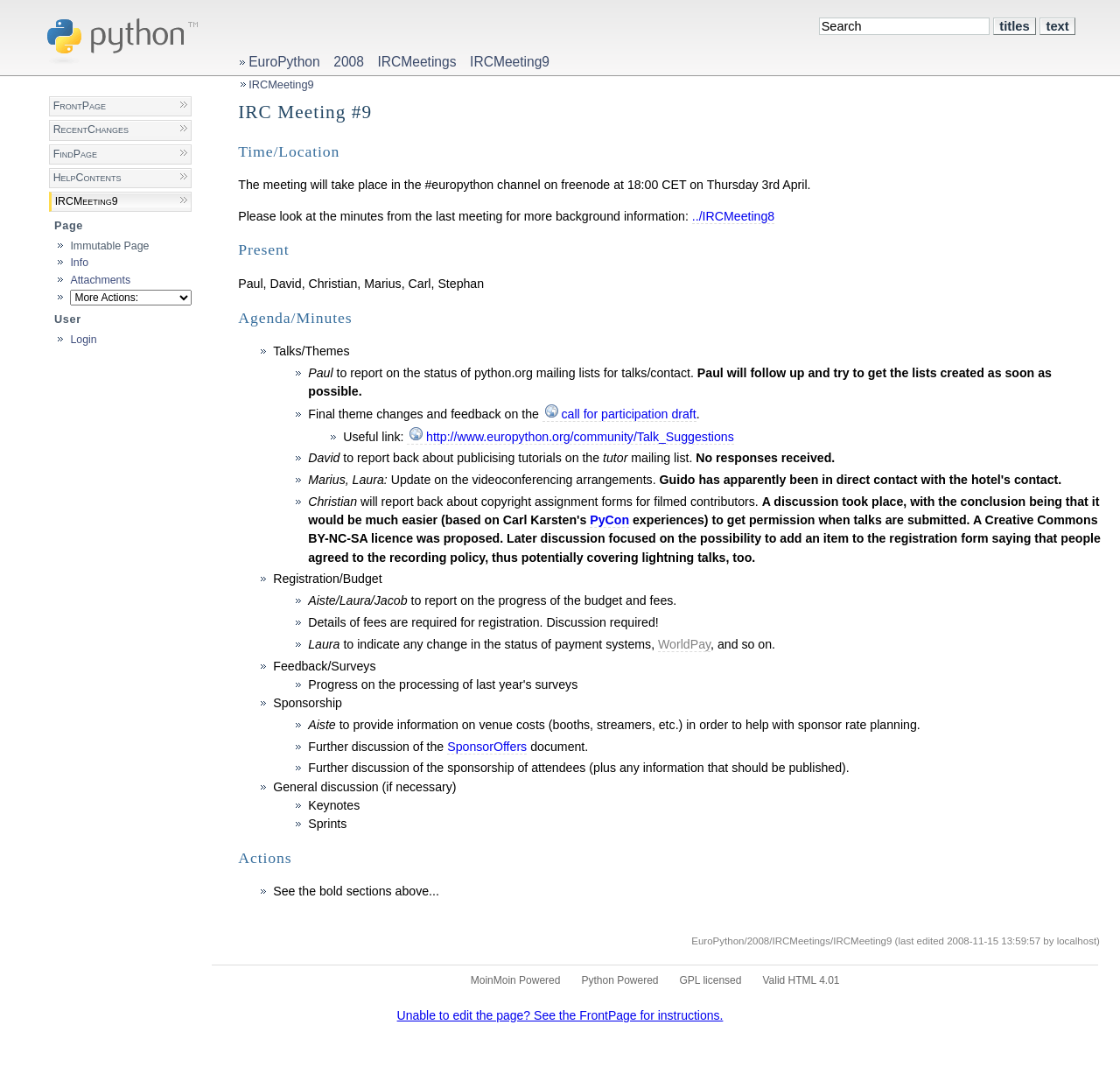Find the bounding box coordinates of the element you need to click on to perform this action: 'Click on the Python link'. The coordinates should be represented by four float values between 0 and 1, in the format [left, top, right, bottom].

[0.03, 0.054, 0.195, 0.069]